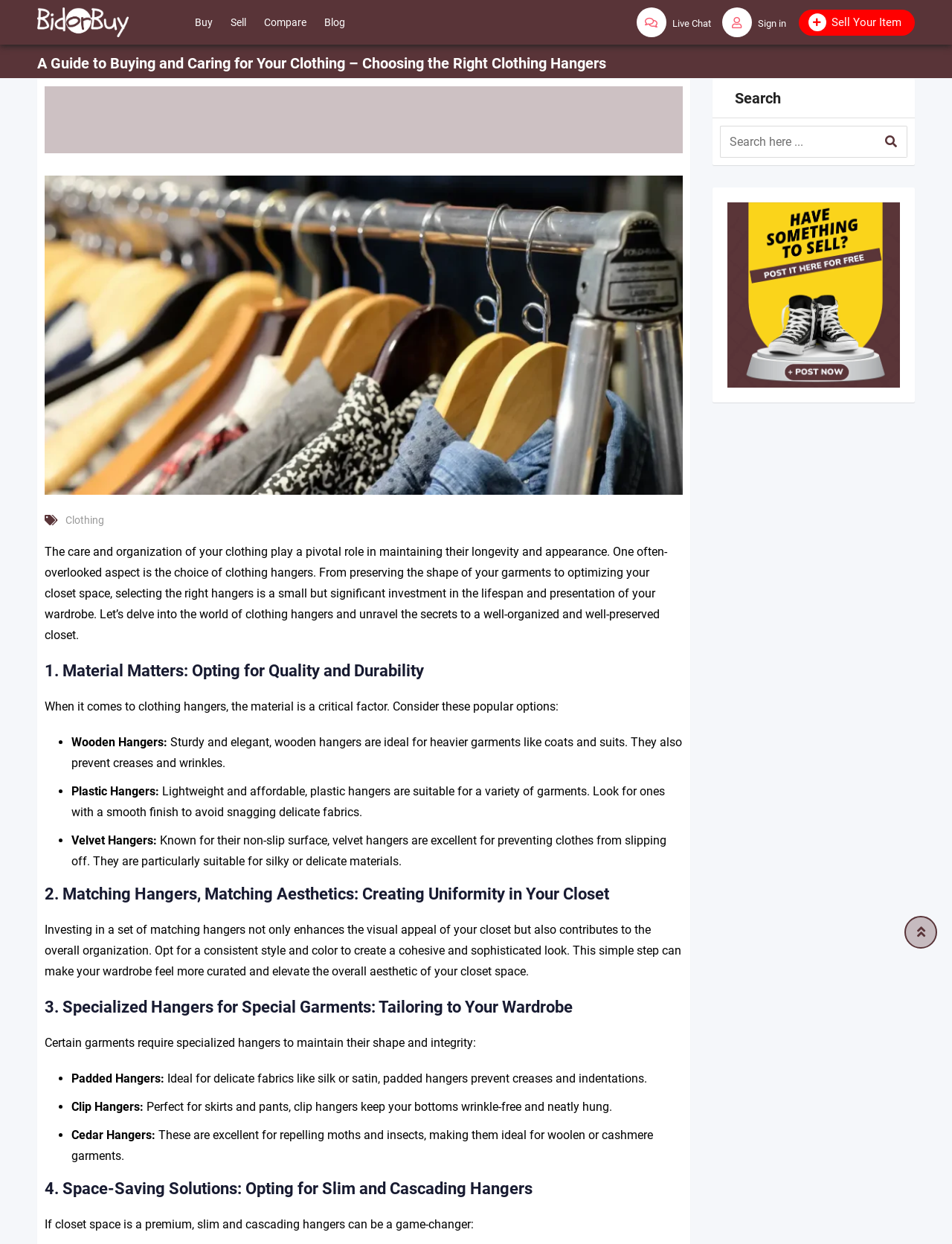Examine the screenshot and answer the question in as much detail as possible: What is the benefit of using slim and cascading hangers?

The webpage suggests that slim and cascading hangers can be a game-changer for closet organization, as they provide a space-saving solution for storing garments, making them ideal for small closets or limited storage spaces.